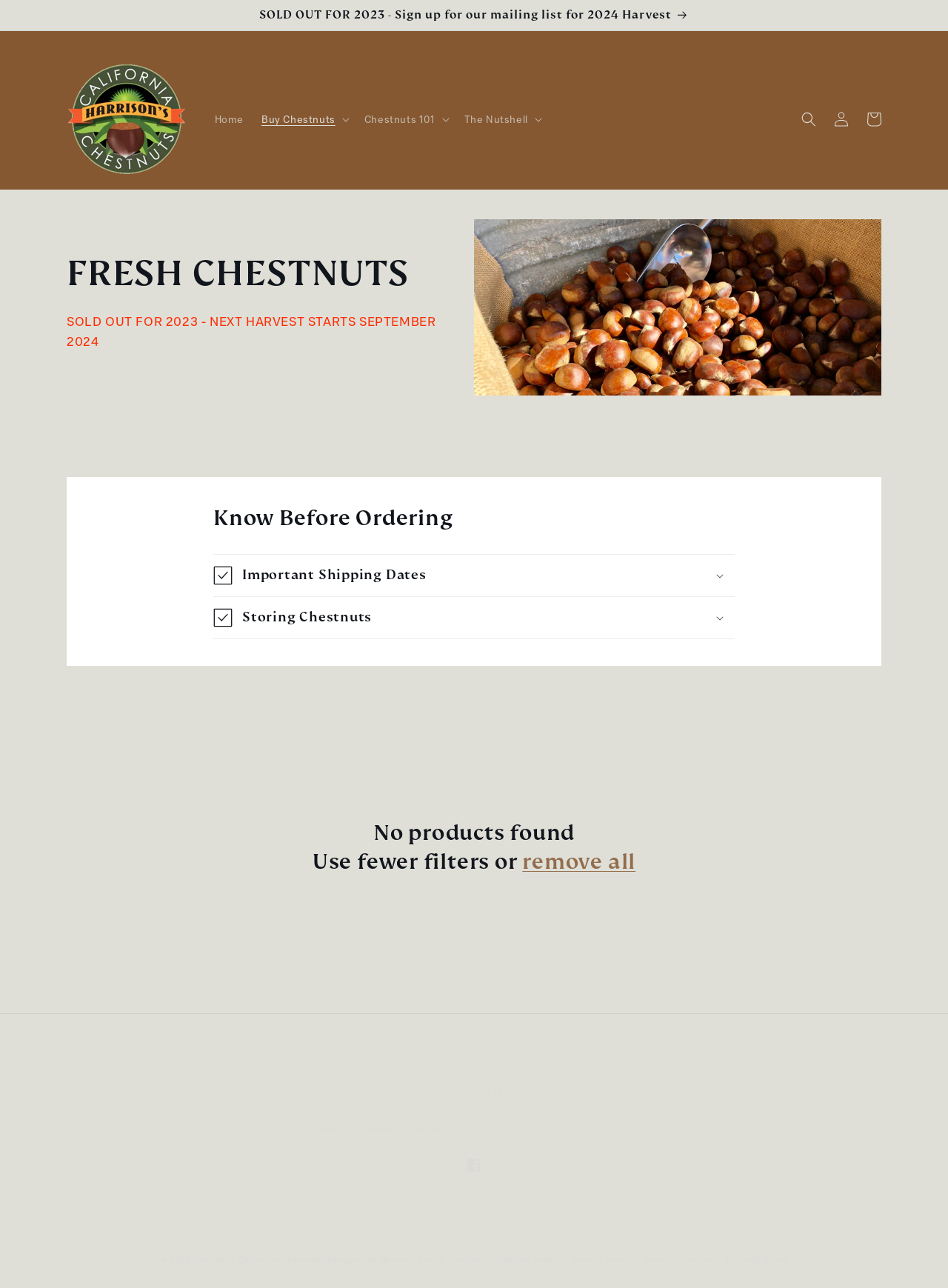How many main navigation menu items are there?
Based on the visual details in the image, please answer the question thoroughly.

The main navigation menu is located at the top of the webpage and consists of five items: Home, Buy Chestnuts, Chestnuts 101, The Nutshell, and Search.